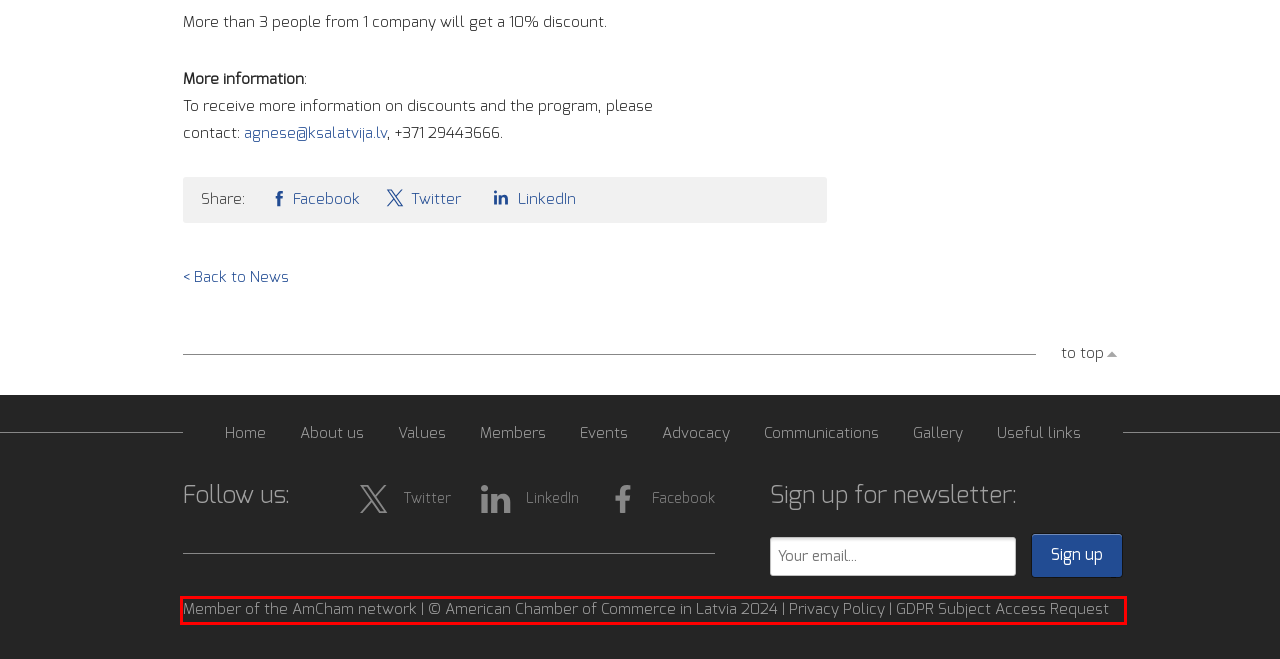Extract and provide the text found inside the red rectangle in the screenshot of the webpage.

Member of the AmCham network | © American Chamber of Commerce in Latvia 2024 | Privacy Policy | GDPR Subject Access Request